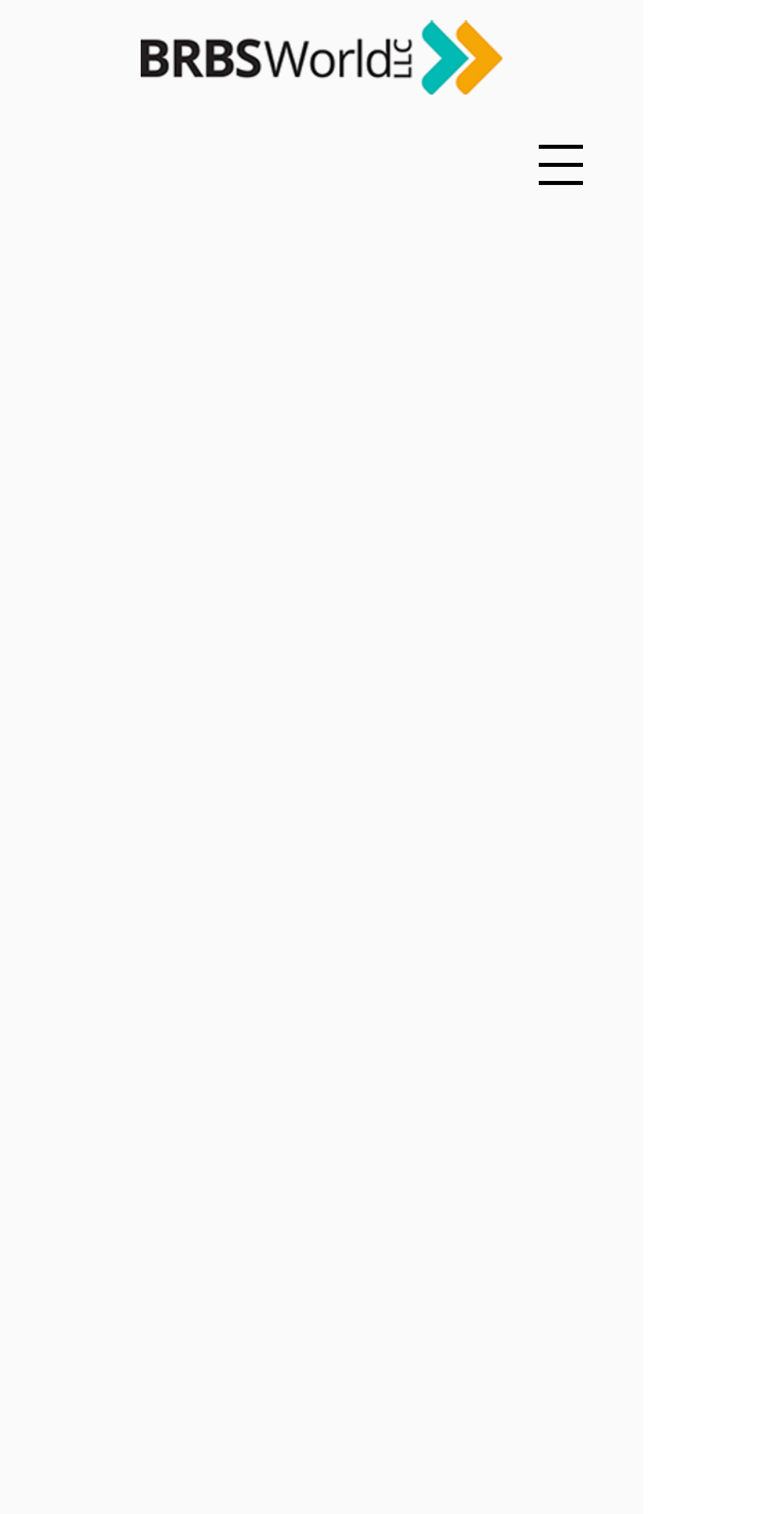How many images are on the webpage?
Can you offer a detailed and complete answer to this question?

I can see two image elements on the webpage, one with the text 'brbs world logo.png' and another with the text 'vince.png'. There is also an image element with the text 'Angela.png', but it is nested inside the 'vince.png' image element, so I count it as one image.